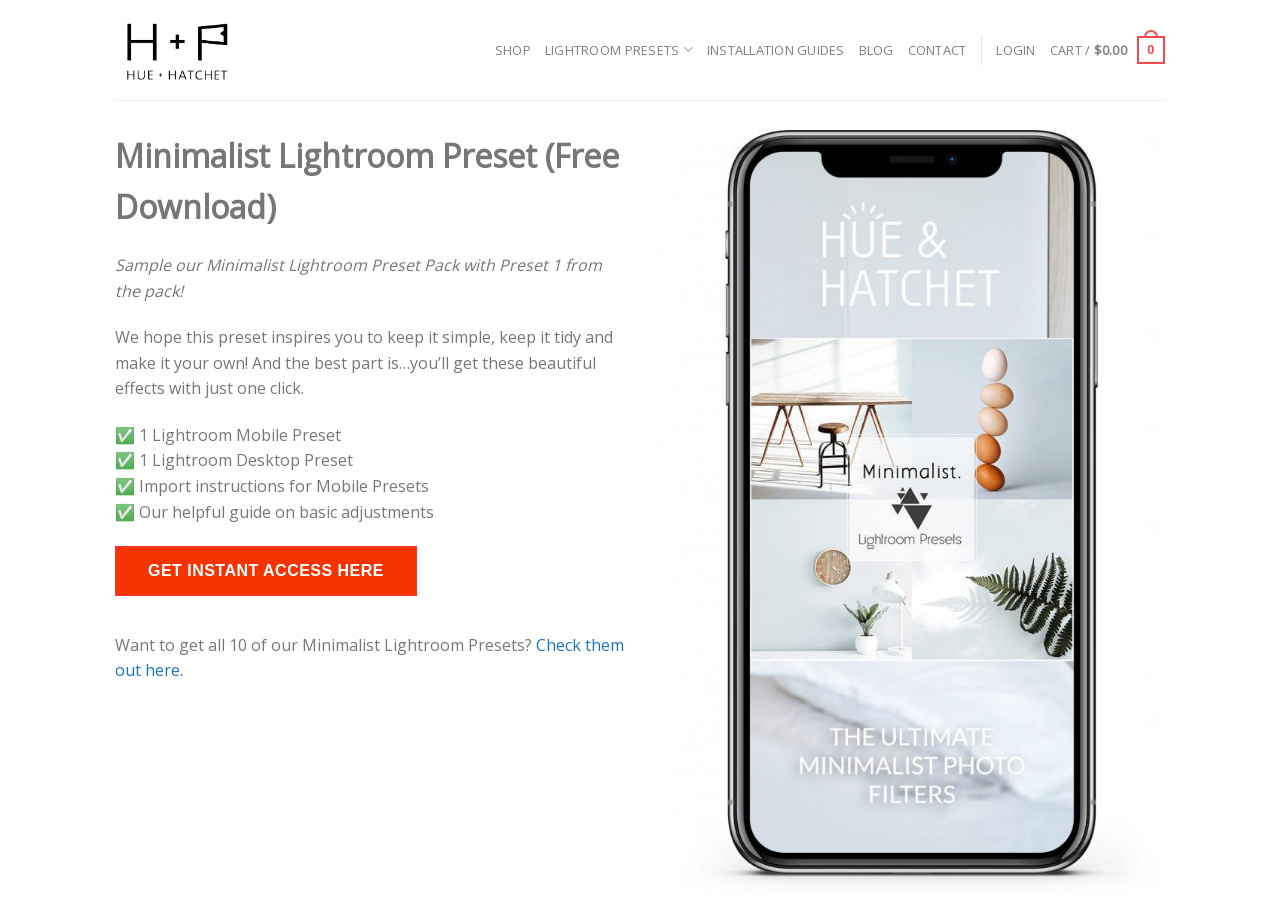Kindly determine the bounding box coordinates for the clickable area to achieve the given instruction: "Click on the 'CONTACT' link".

[0.709, 0.032, 0.755, 0.077]